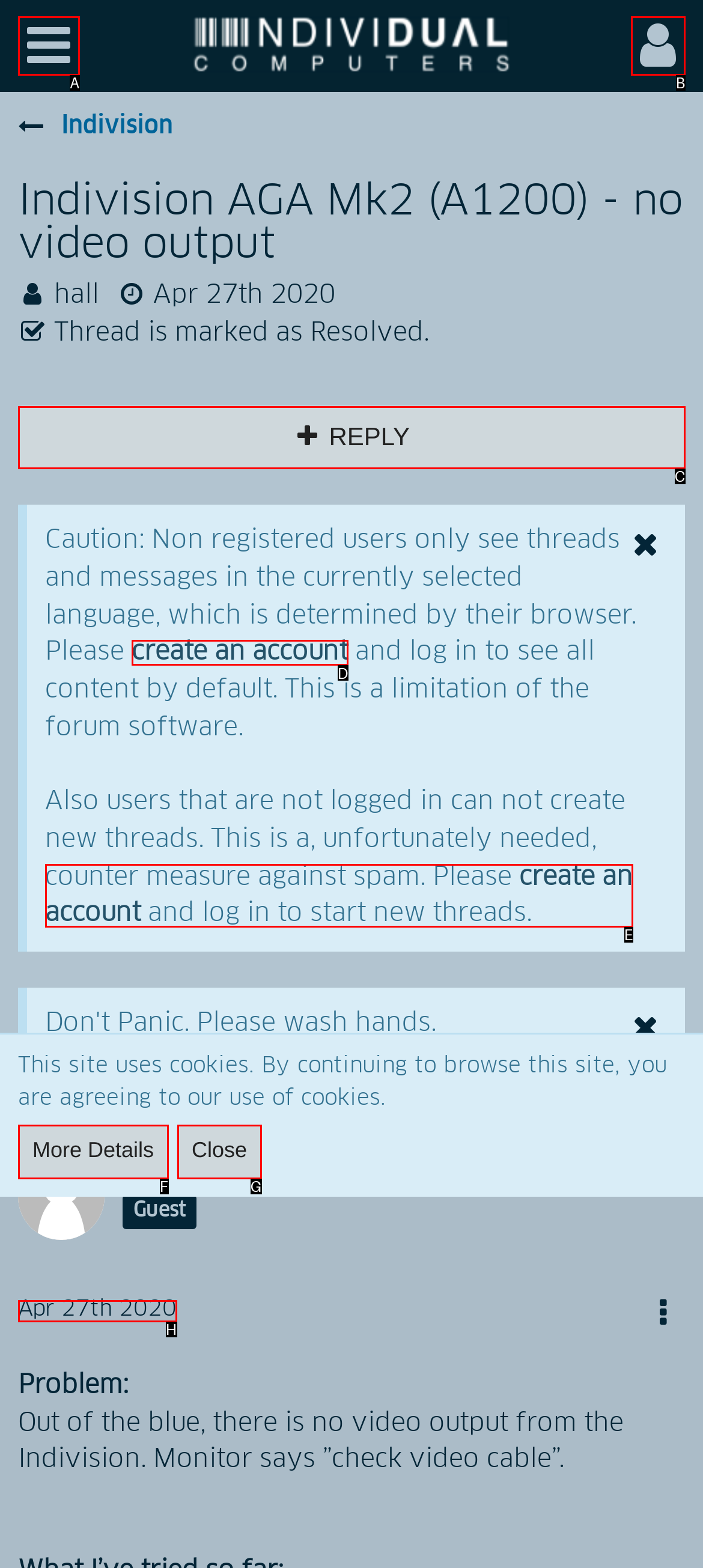Given the element description: More Details, choose the HTML element that aligns with it. Indicate your choice with the corresponding letter.

F